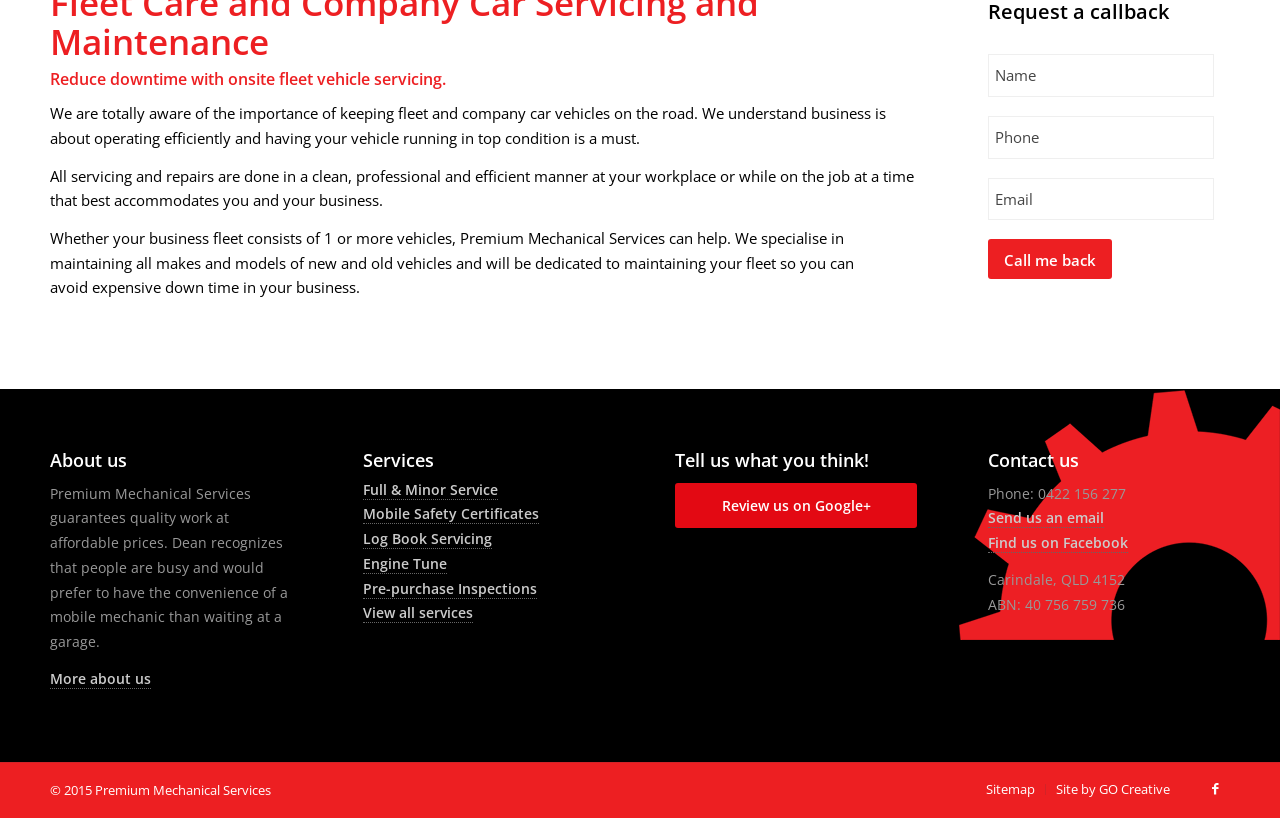Locate the bounding box coordinates for the element described below: "Log Book Servicing". The coordinates must be four float values between 0 and 1, formatted as [left, top, right, bottom].

[0.283, 0.647, 0.384, 0.671]